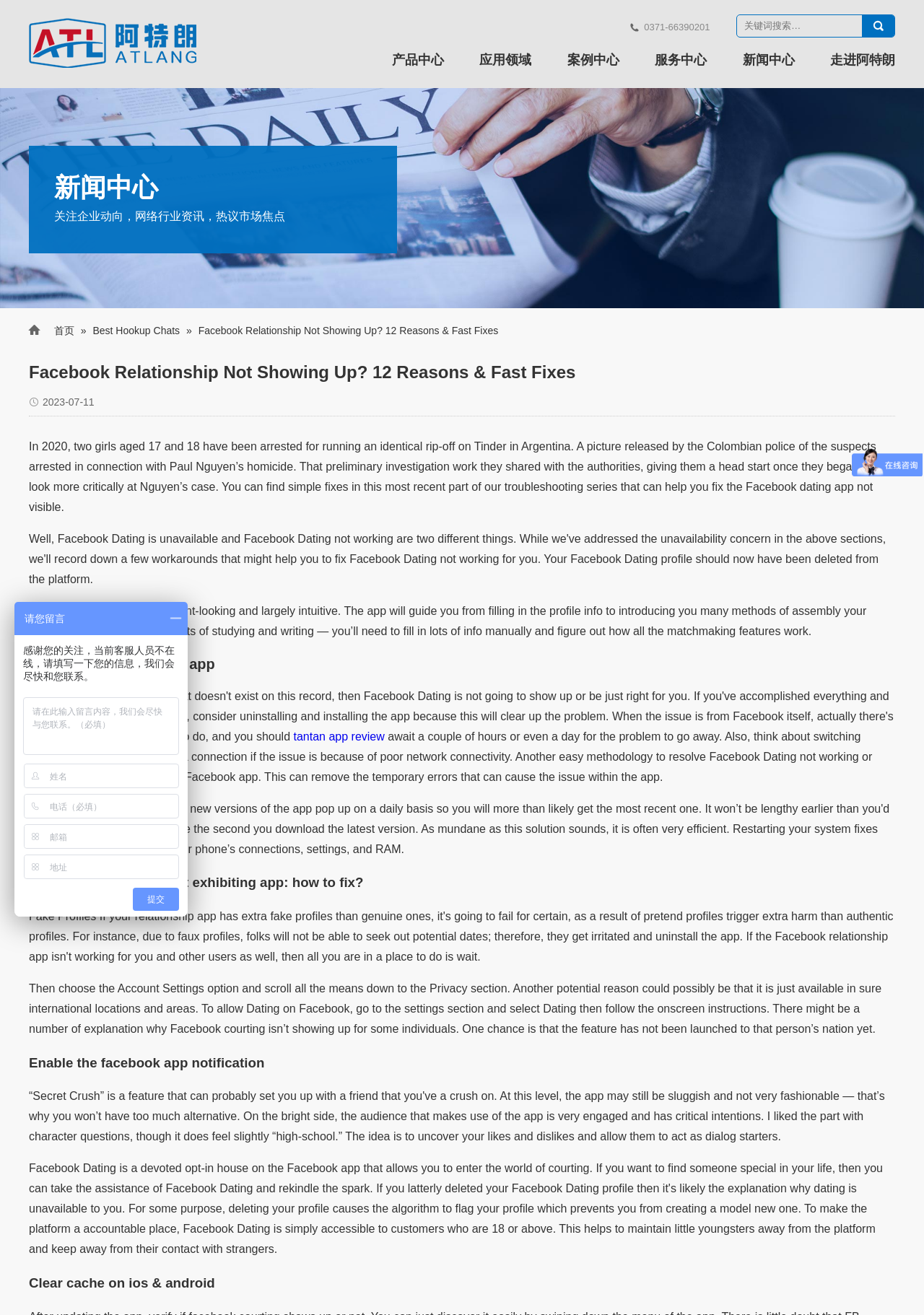What is the topic of the article?
Respond to the question with a well-detailed and thorough answer.

The topic of the article can be determined by reading the heading 'Facebook Relationship Not Showing Up? 12 Reasons & Fast Fixes' and the content of the article, which discusses the Facebook dating app and its issues.